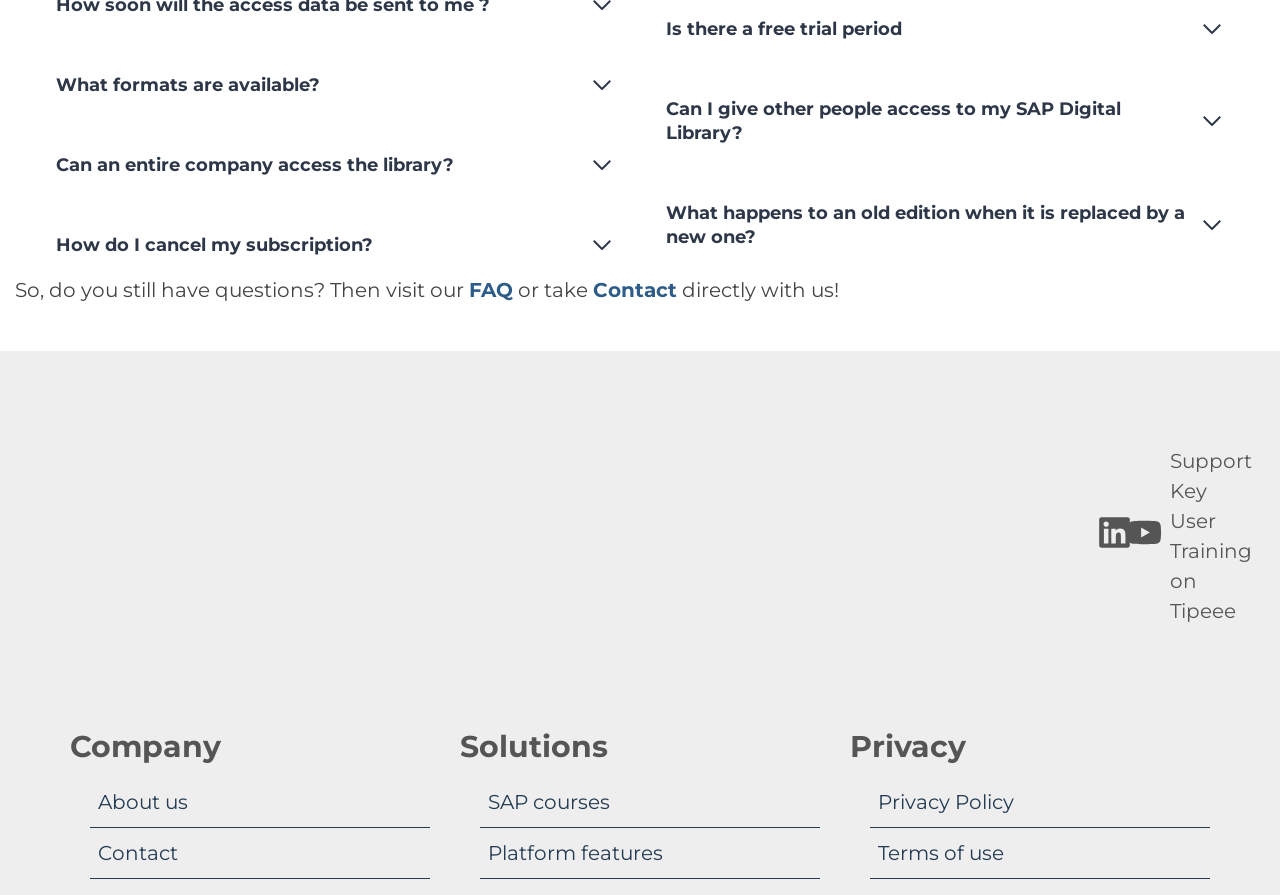Show the bounding box coordinates for the HTML element as described: "Key User Training - Youtube".

[0.88, 0.575, 0.908, 0.623]